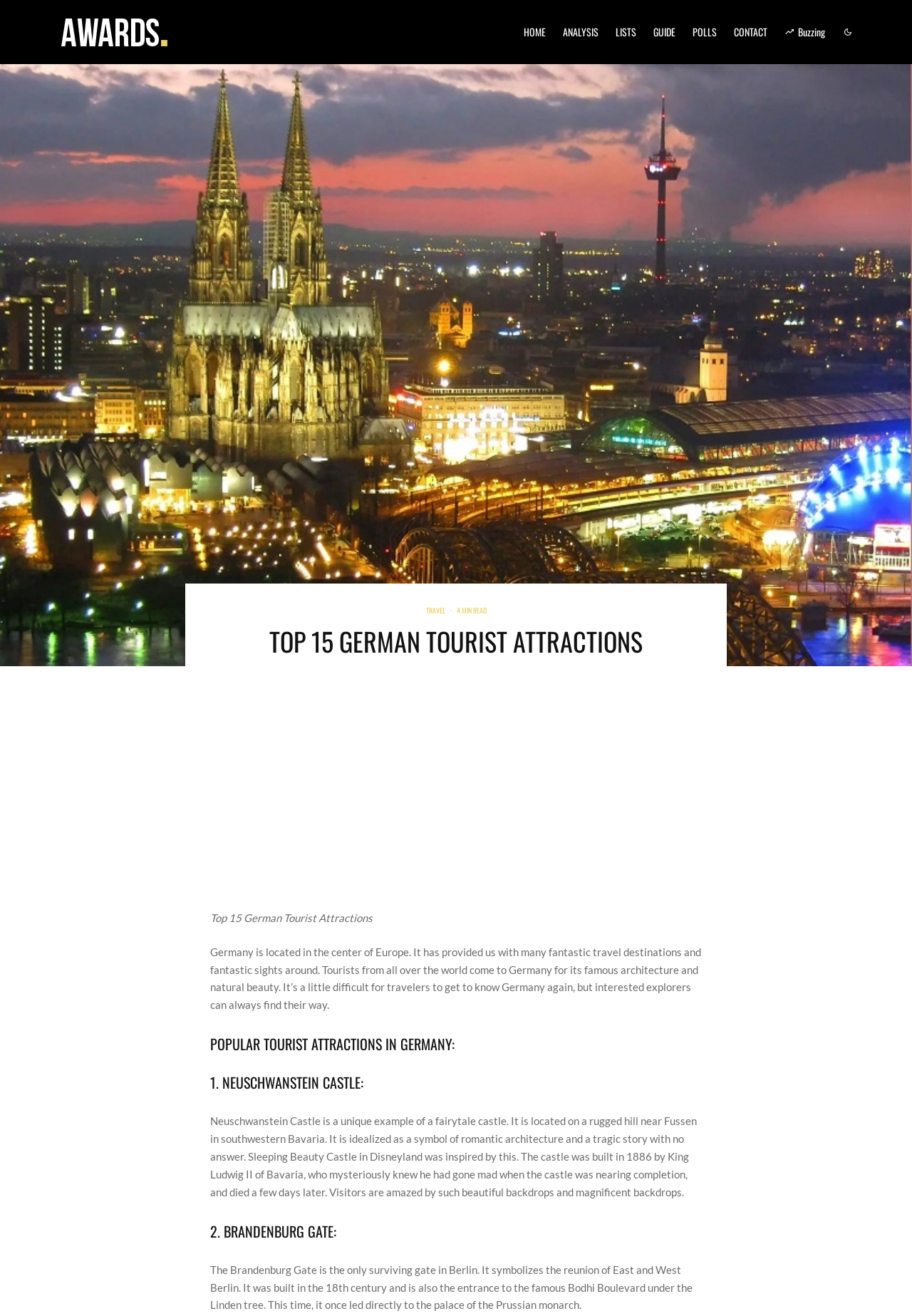Refer to the image and answer the question with as much detail as possible: What is the first tourist attraction mentioned in the article?

The article lists the top 15 German tourist attractions, and the first one mentioned is Neuschwanstein Castle, which is described as a unique example of a fairytale castle located on a rugged hill near Fussen in southwestern Bavaria.